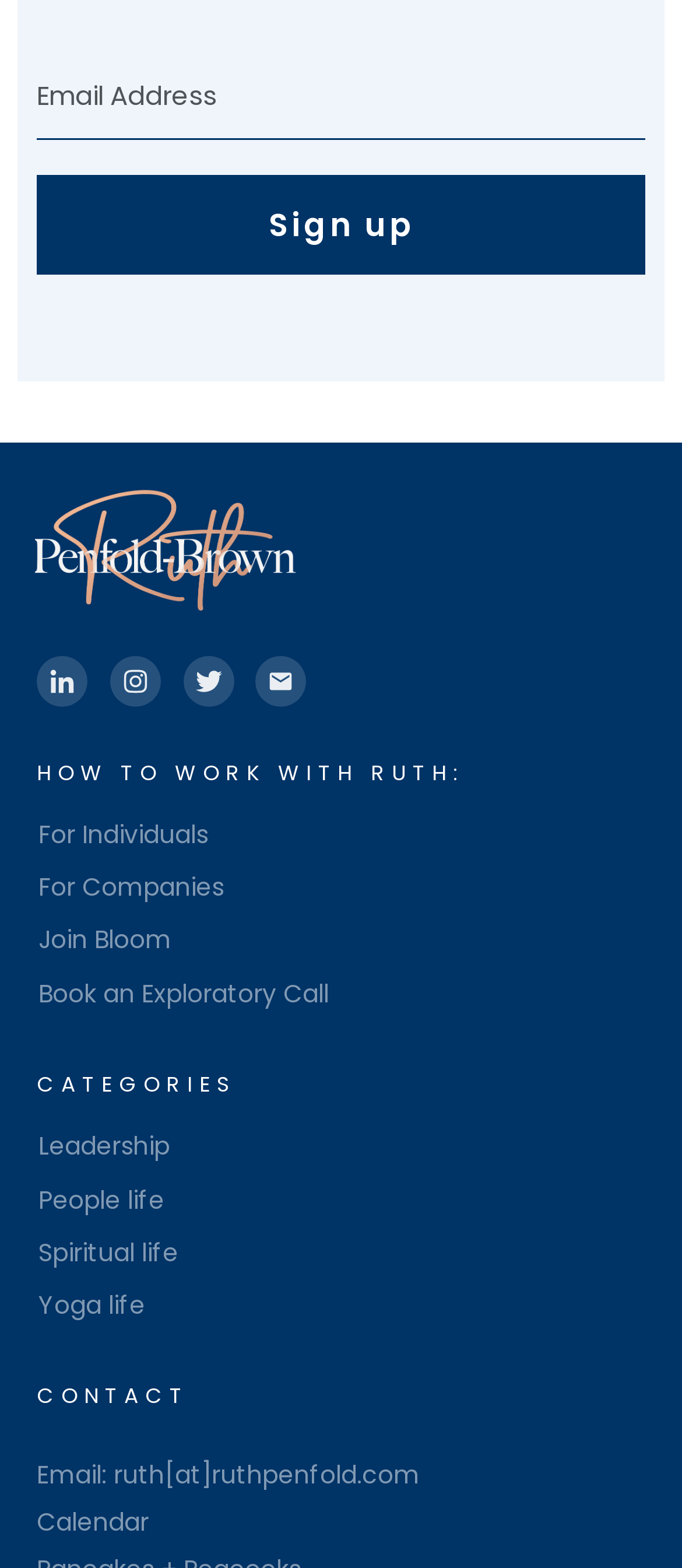Given the element description "For Individuals", identify the bounding box of the corresponding UI element.

[0.056, 0.519, 0.305, 0.547]